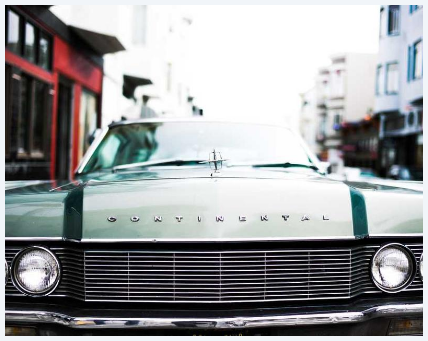Kindly respond to the following question with a single word or a brief phrase: 
What is the style of the car's design?

Vintage